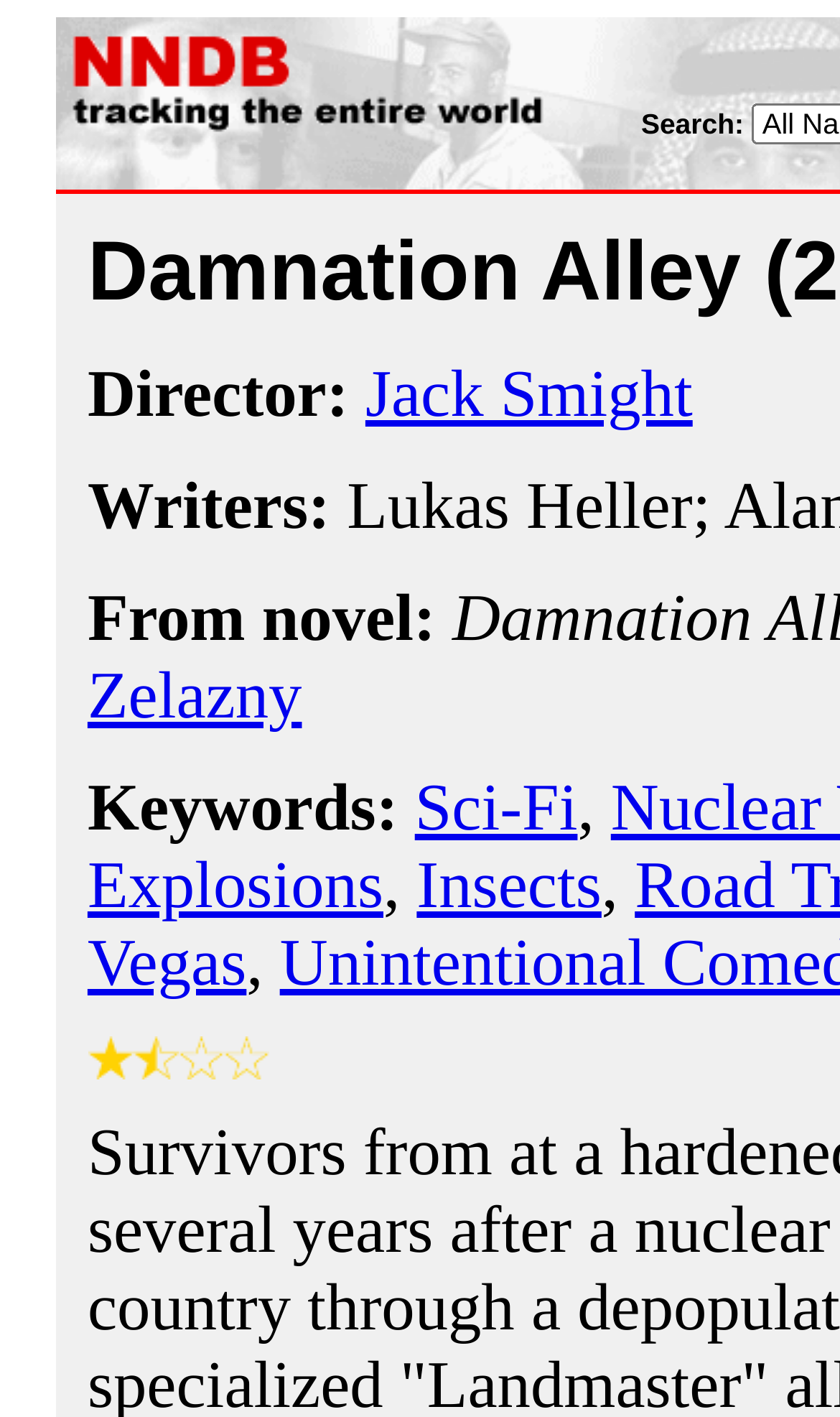How many images are there at the bottom of the webpage?
Answer with a single word or short phrase according to what you see in the image.

4